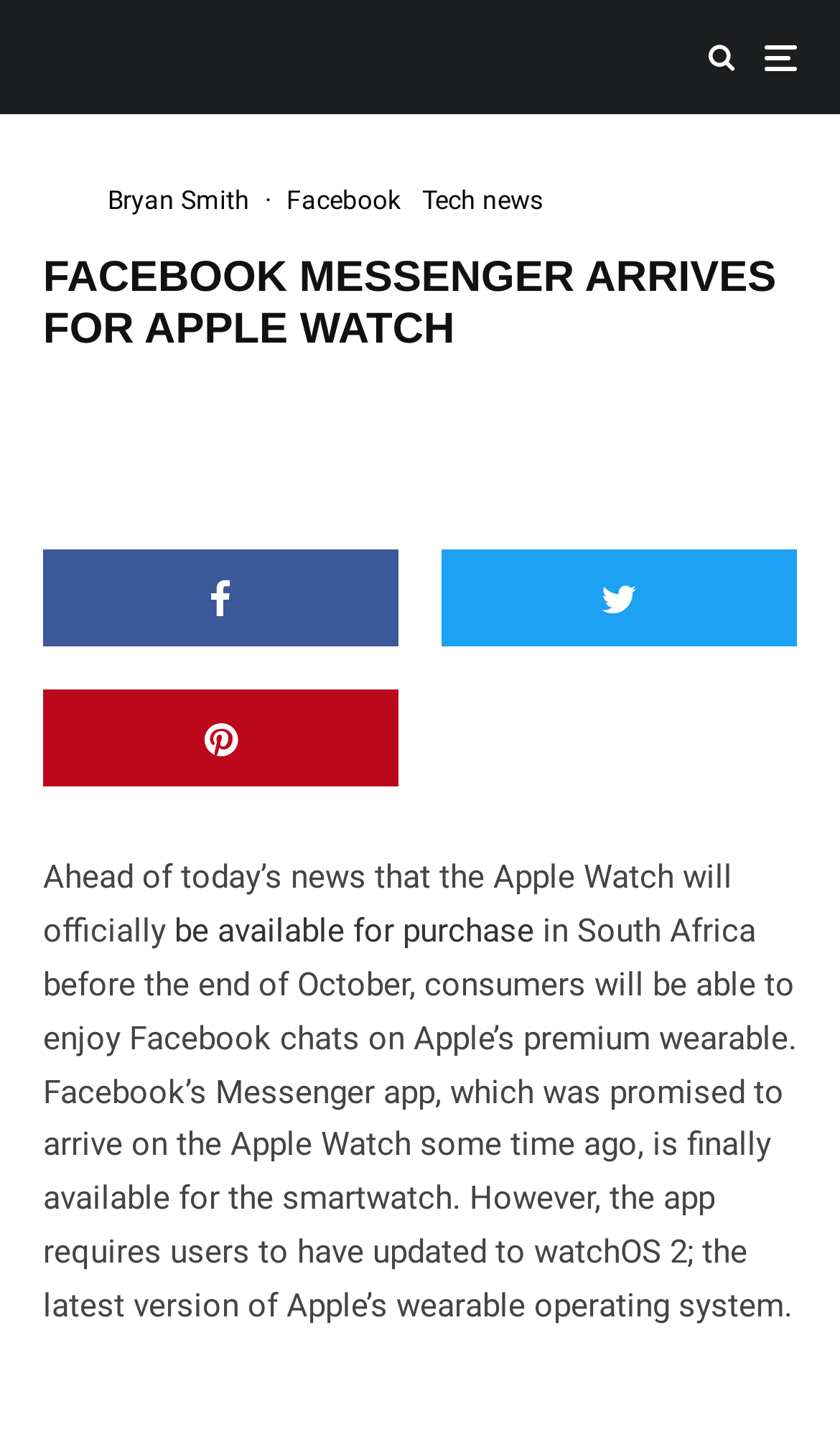Identify the bounding box of the UI element described as follows: "aria-label="Share"". Provide the coordinates as four float numbers in the range of 0 to 1 [left, top, right, bottom].

[0.051, 0.38, 0.474, 0.447]